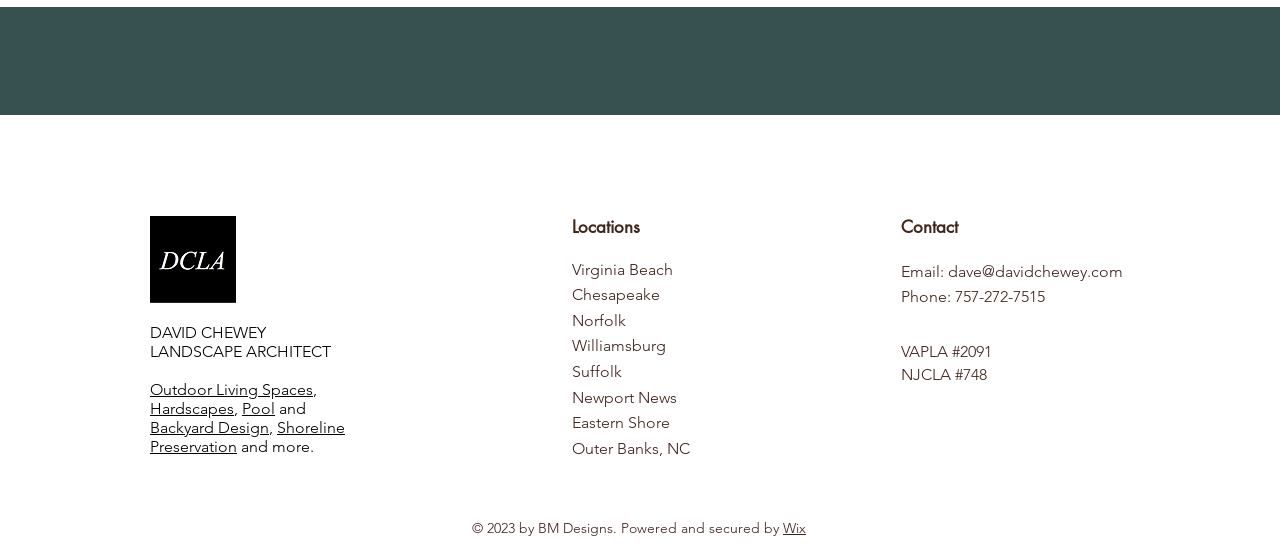Provide a brief response to the question below using a single word or phrase: 
What is the profession of David Chewey?

Landscape Architect